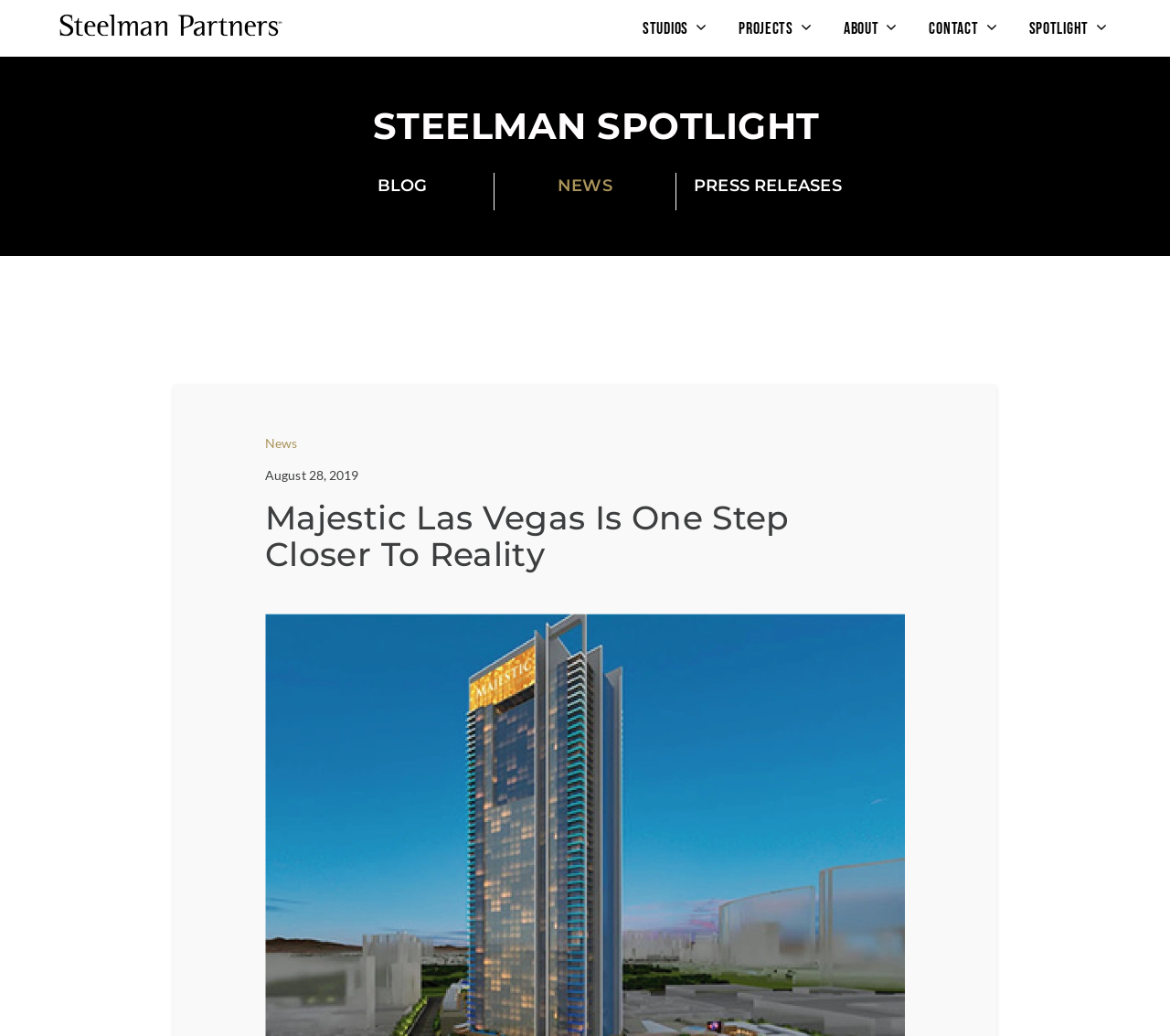Mark the bounding box of the element that matches the following description: "alt="DIYP Logo"".

None